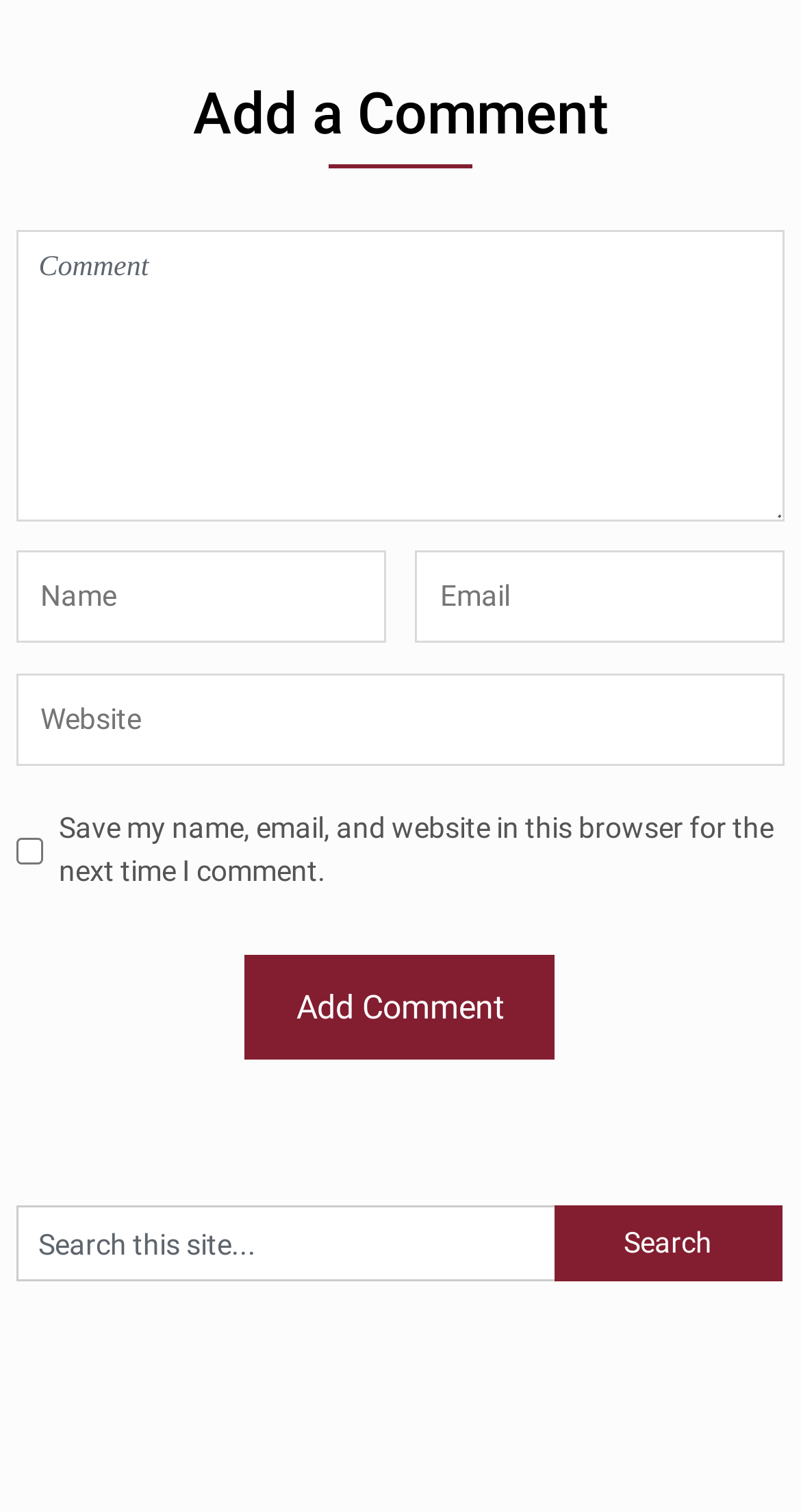What is the purpose of the textboxes?
Please give a well-detailed answer to the question.

The textboxes are labeled as 'Name', 'Email', and 'Website', which suggests that they are used to input personal information related to commenting. The first textbox without a label is likely for the comment content.